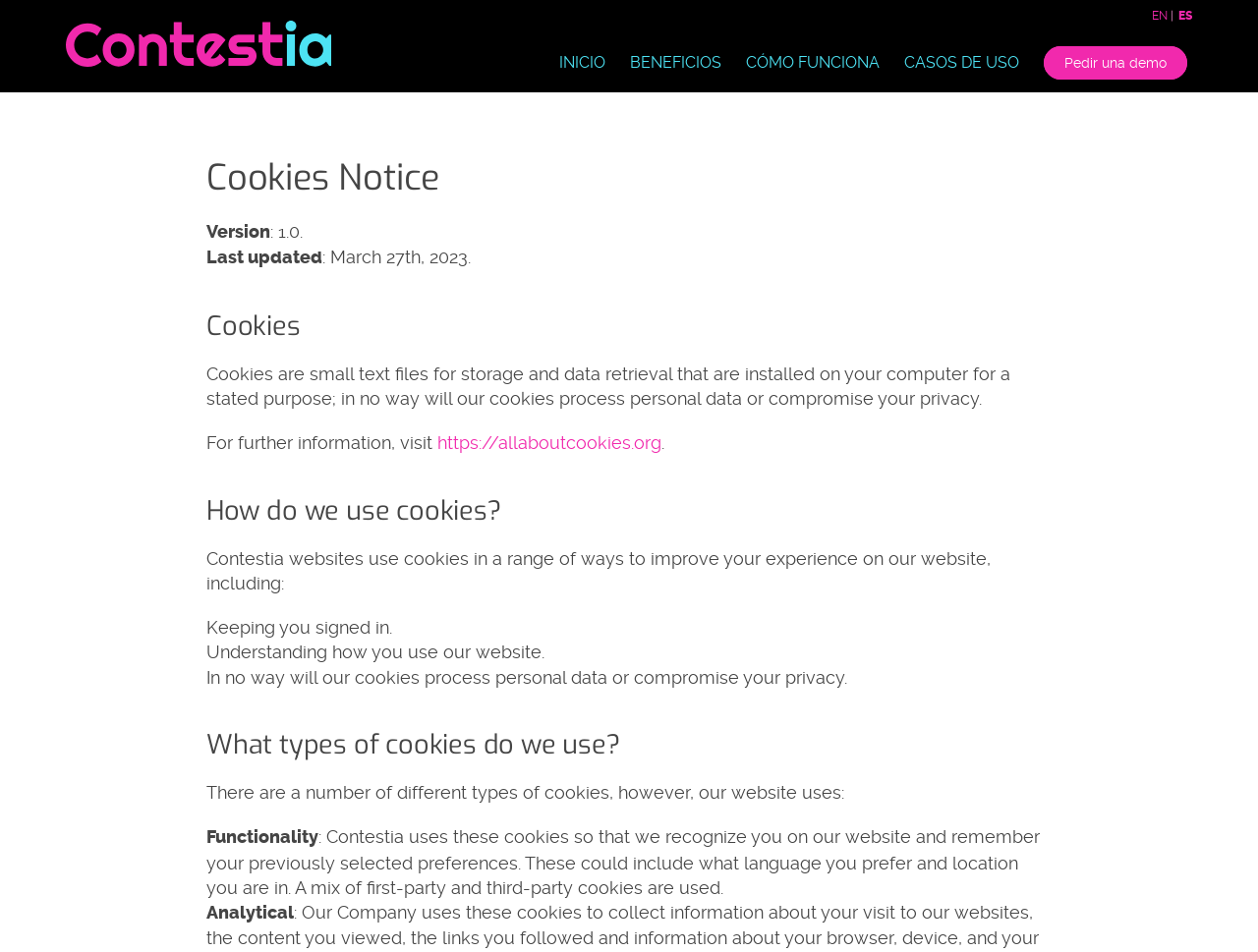Given the element description, predict the bounding box coordinates in the format (top-left x, top-left y, bottom-right x, bottom-right y). Make sure all values are between 0 and 1. Here is the element description: Pedir una demo

[0.83, 0.056, 0.944, 0.089]